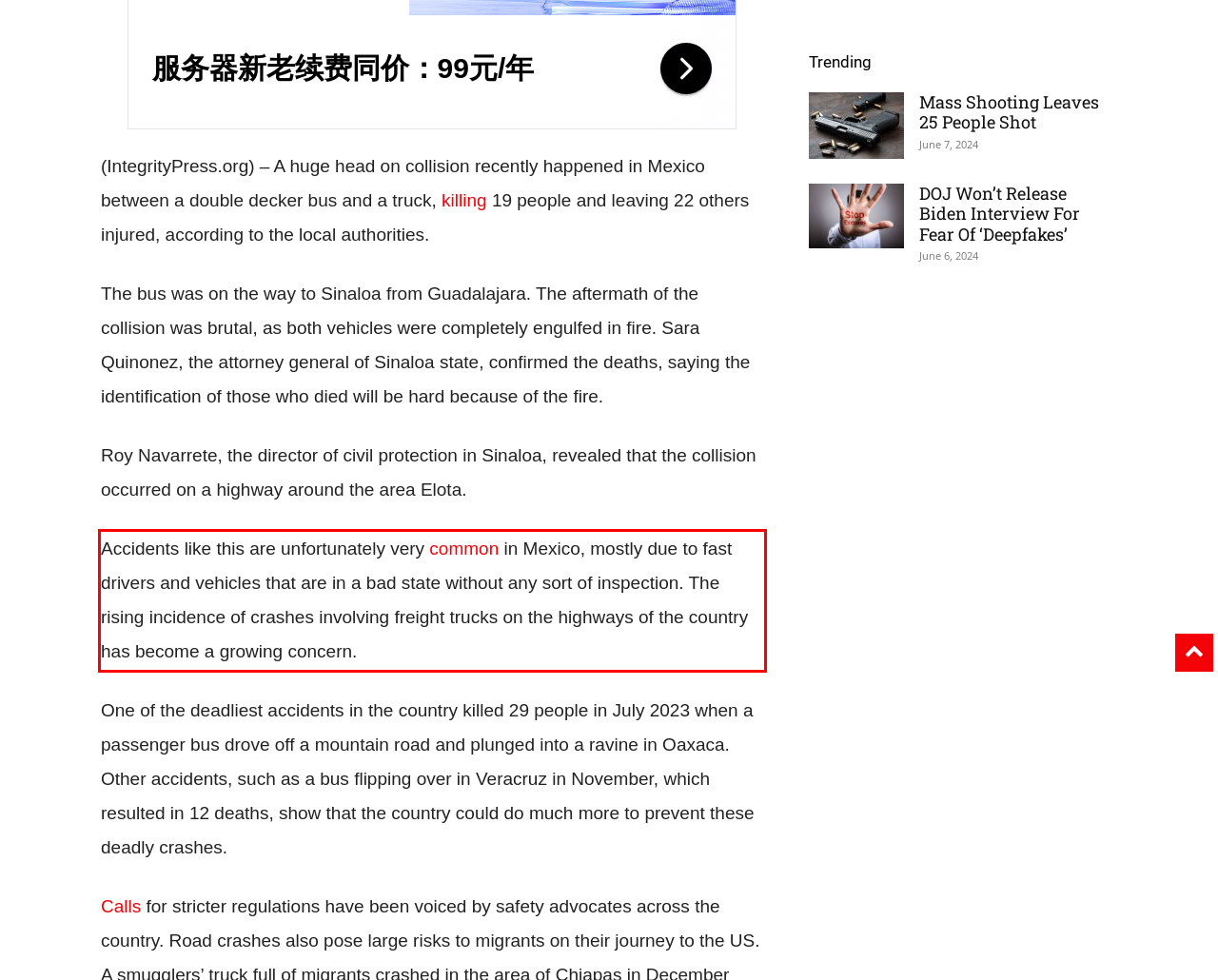You are presented with a webpage screenshot featuring a red bounding box. Perform OCR on the text inside the red bounding box and extract the content.

Accidents like this are unfortunately very common in Mexico, mostly due to fast drivers and vehicles that are in a bad state without any sort of inspection. The rising incidence of crashes involving freight trucks on the highways of the country has become a growing concern.